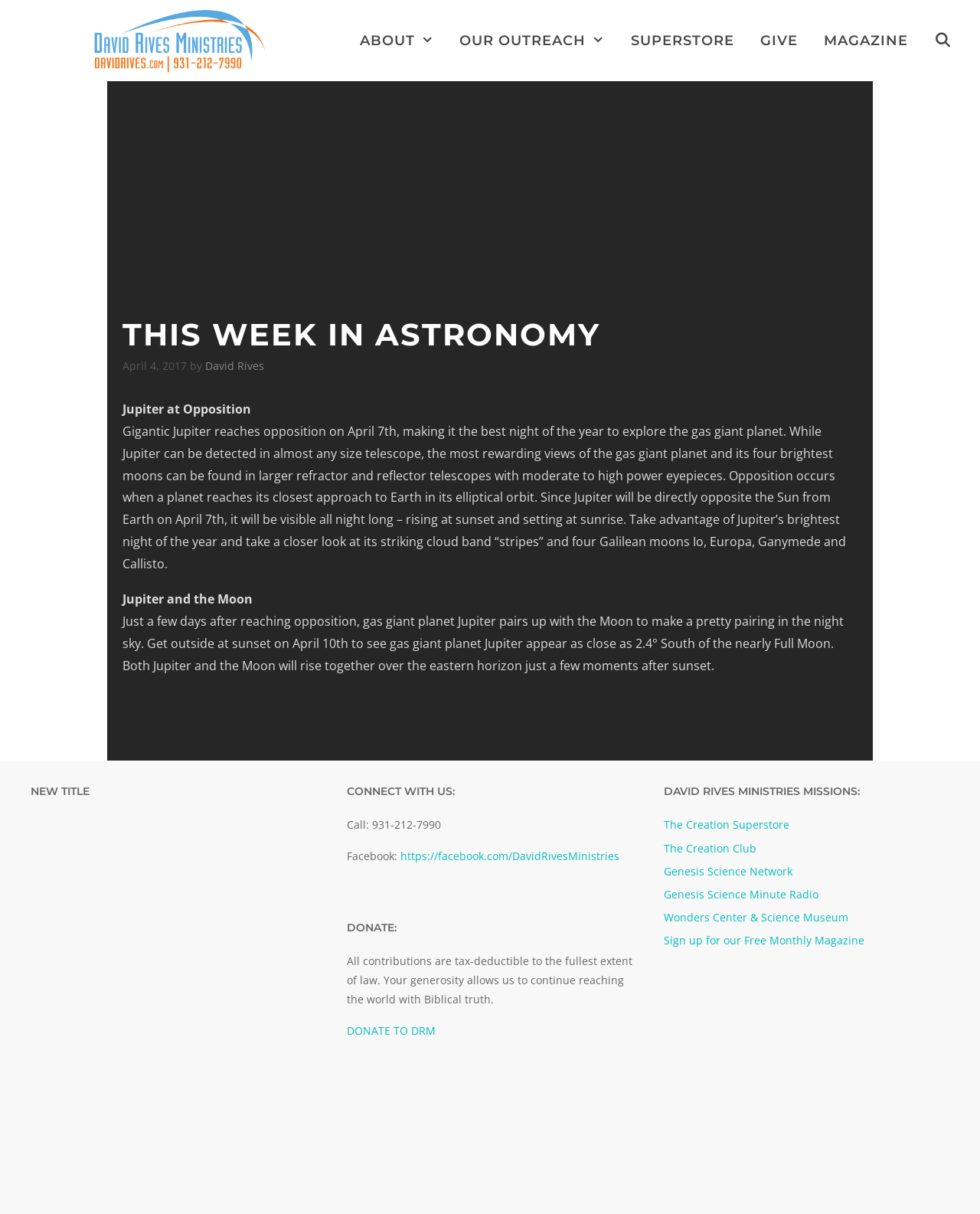Generate the text content of the main headline of the webpage.

THIS WEEK IN ASTRONOMY